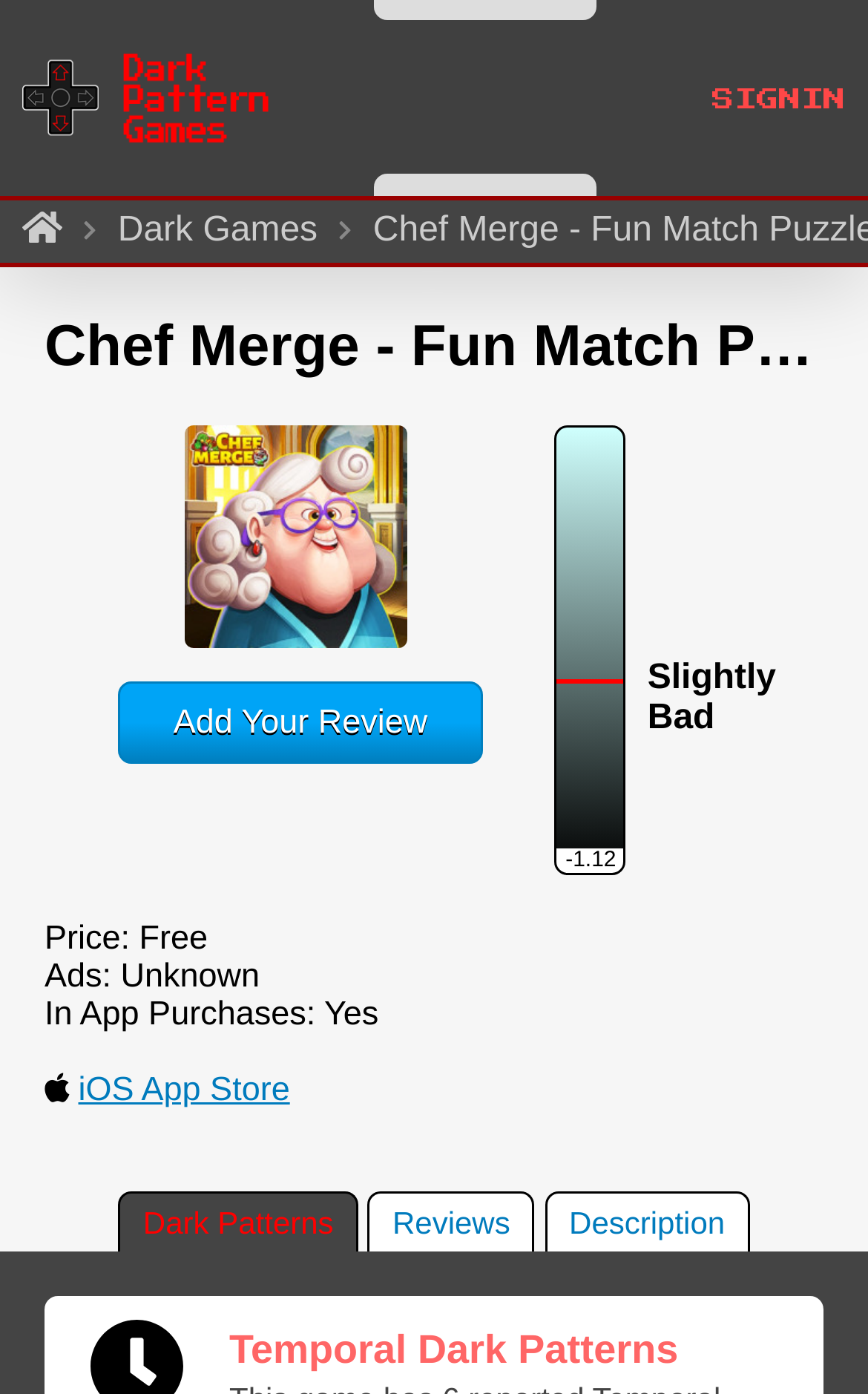Can you purchase items within 'Chef Merge - Fun Match Puzzle'?
Please look at the screenshot and answer using one word or phrase.

Yes